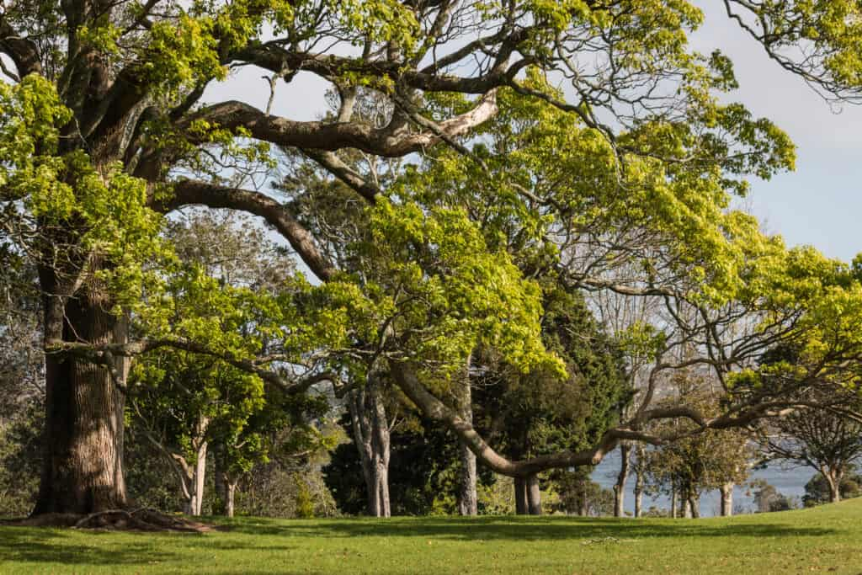Respond with a single word or phrase to the following question:
What is a notable characteristic of ash wood?

Low smoke production